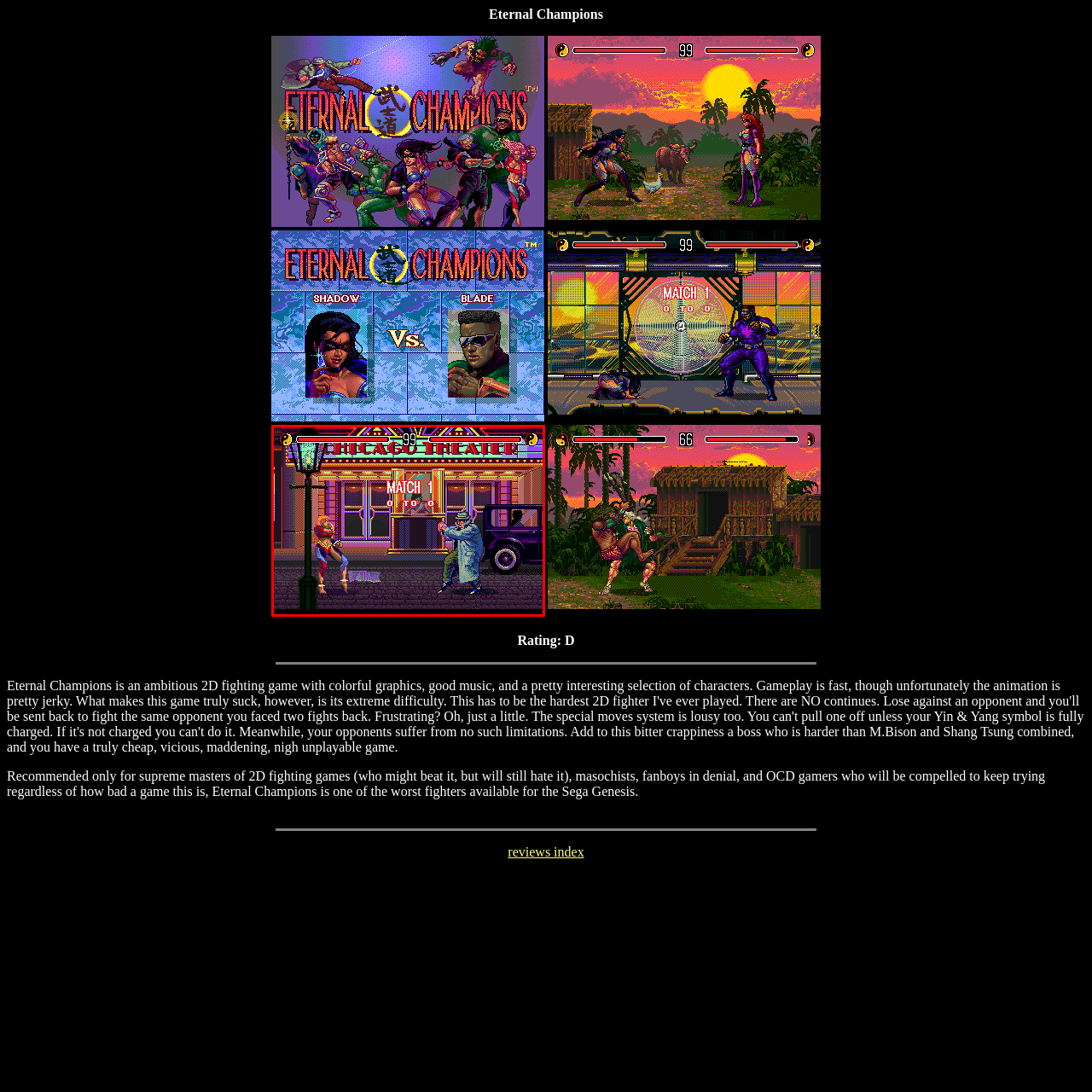Describe fully the image that is contained within the red bounding box.

The image depicts a scene from the 2D fighting video game "Eternal Champions," set against the backdrop of the Chicago Theater. In this moment, two characters face off in an animated battle, highlighted by the dramatic "MATCH 1" score display, which reads "0 to 0," indicating the beginning of a combat round. The character on the left, dressed in vibrant colors, looks poised for action, while the opponent on the right, wearing a trench coat and fedora, appears ready to engage. The theater's iconic marquee illuminates the background, enhancing the game's retro aesthetic, along with a classic streetlamp and a parked car, adding to the urban setting. This imagery encapsulates the essence of competitive fighting games from the Sega Genesis era, showcasing the unique character designs and rich color palette characteristic of the time.